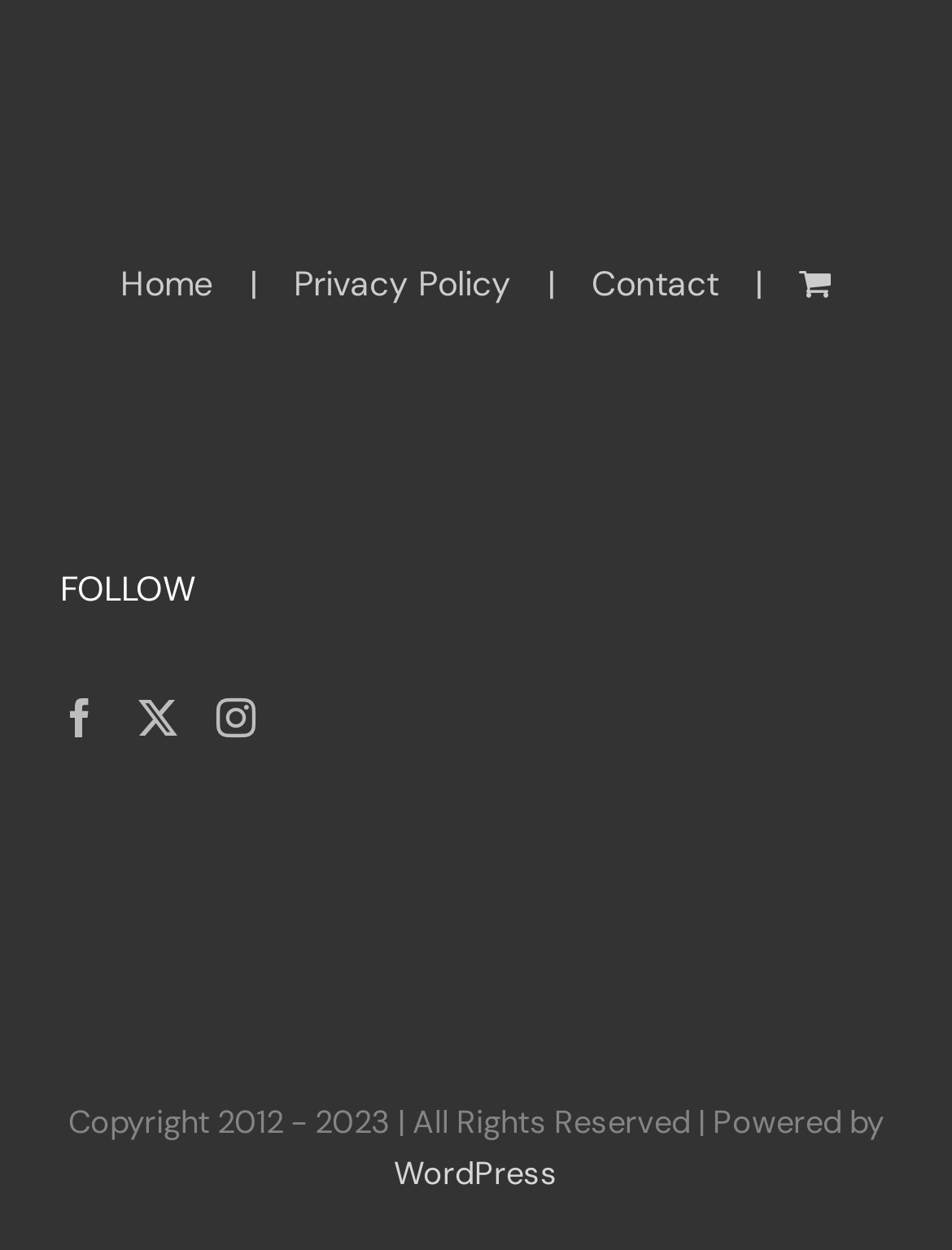What is the copyright year range?
Examine the image closely and answer the question with as much detail as possible.

I found the copyright information at the bottom of the page, which states 'Copyright 2012 - 2023 | All Rights Reserved | Powered by WordPress'.